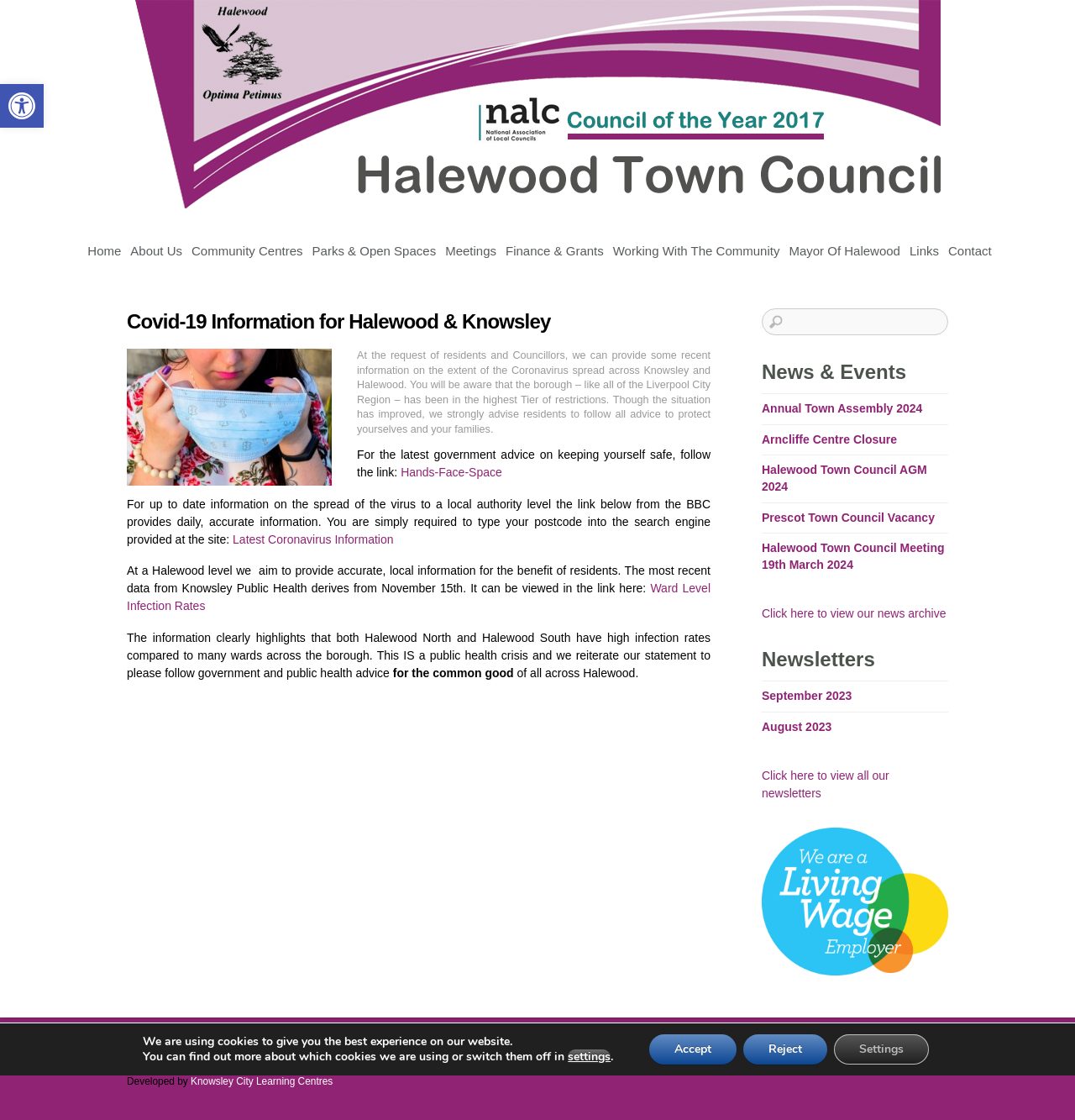Locate the bounding box of the user interface element based on this description: "Latest Coronavirus Information".

[0.216, 0.475, 0.366, 0.487]